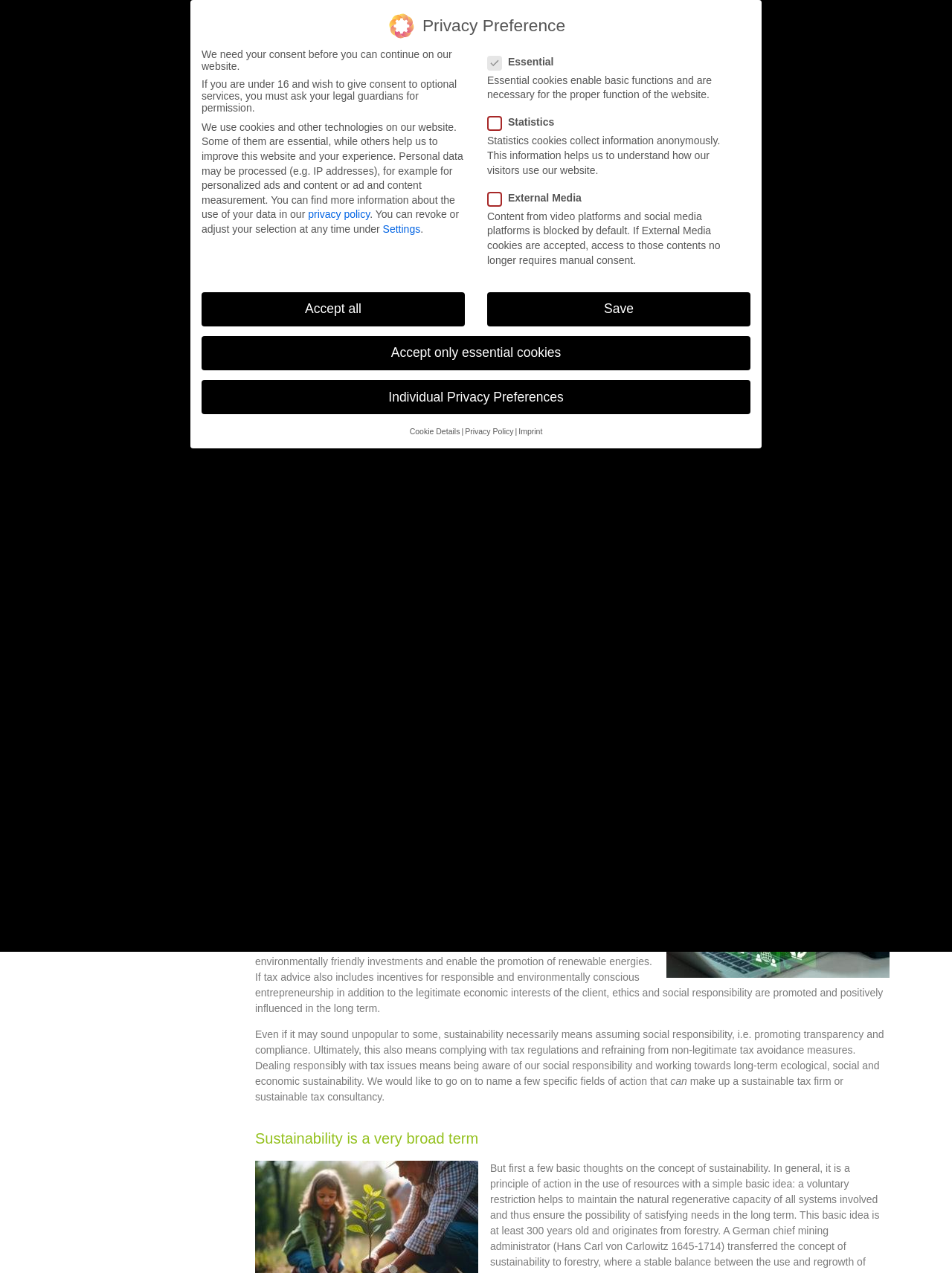Please find the bounding box coordinates of the element that you should click to achieve the following instruction: "Click the 'Sustainability' link". The coordinates should be presented as four float numbers between 0 and 1: [left, top, right, bottom].

[0.354, 0.017, 0.459, 0.044]